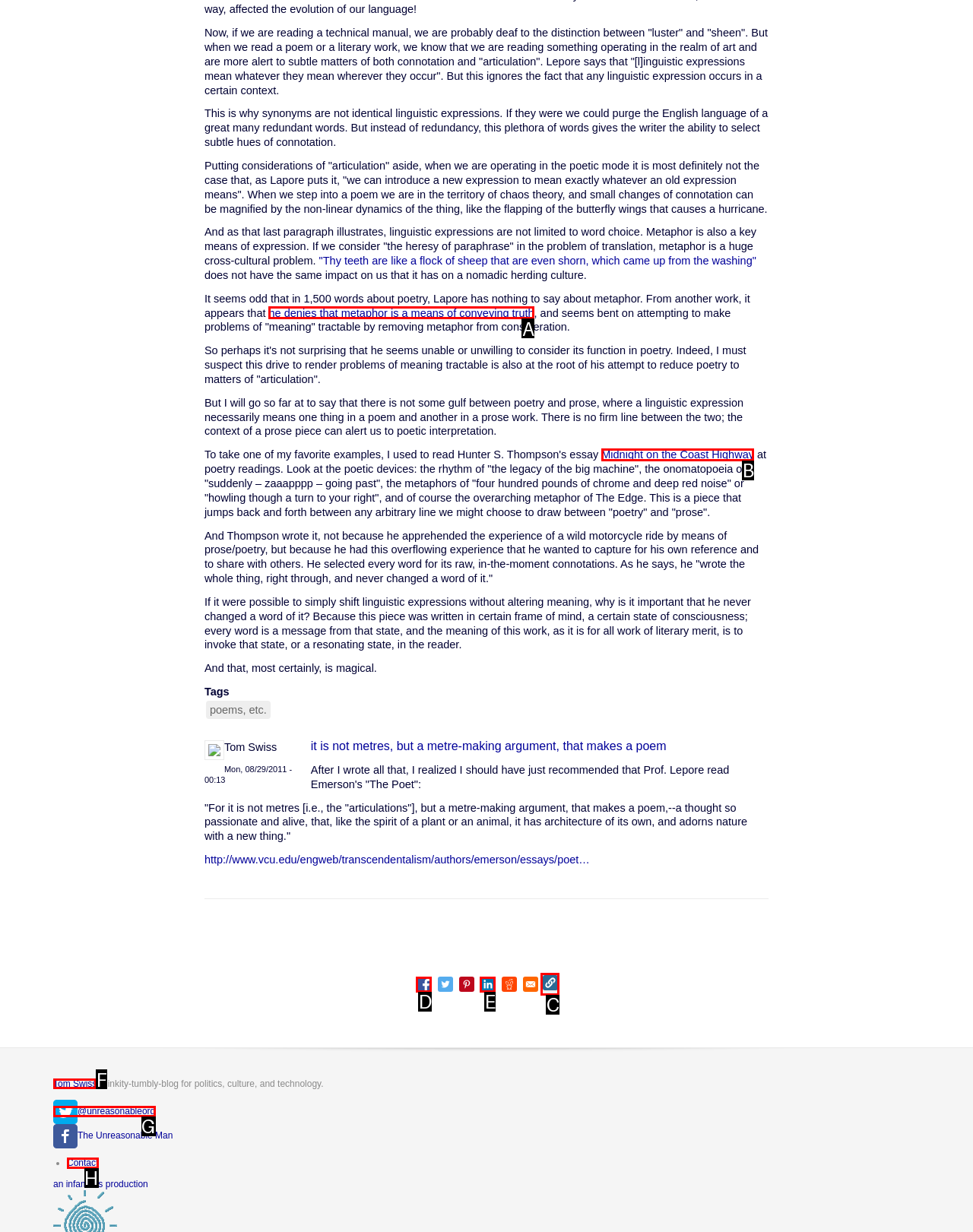Determine the letter of the element to click to accomplish this task: Visit Tom Swiss's homepage. Respond with the letter.

F